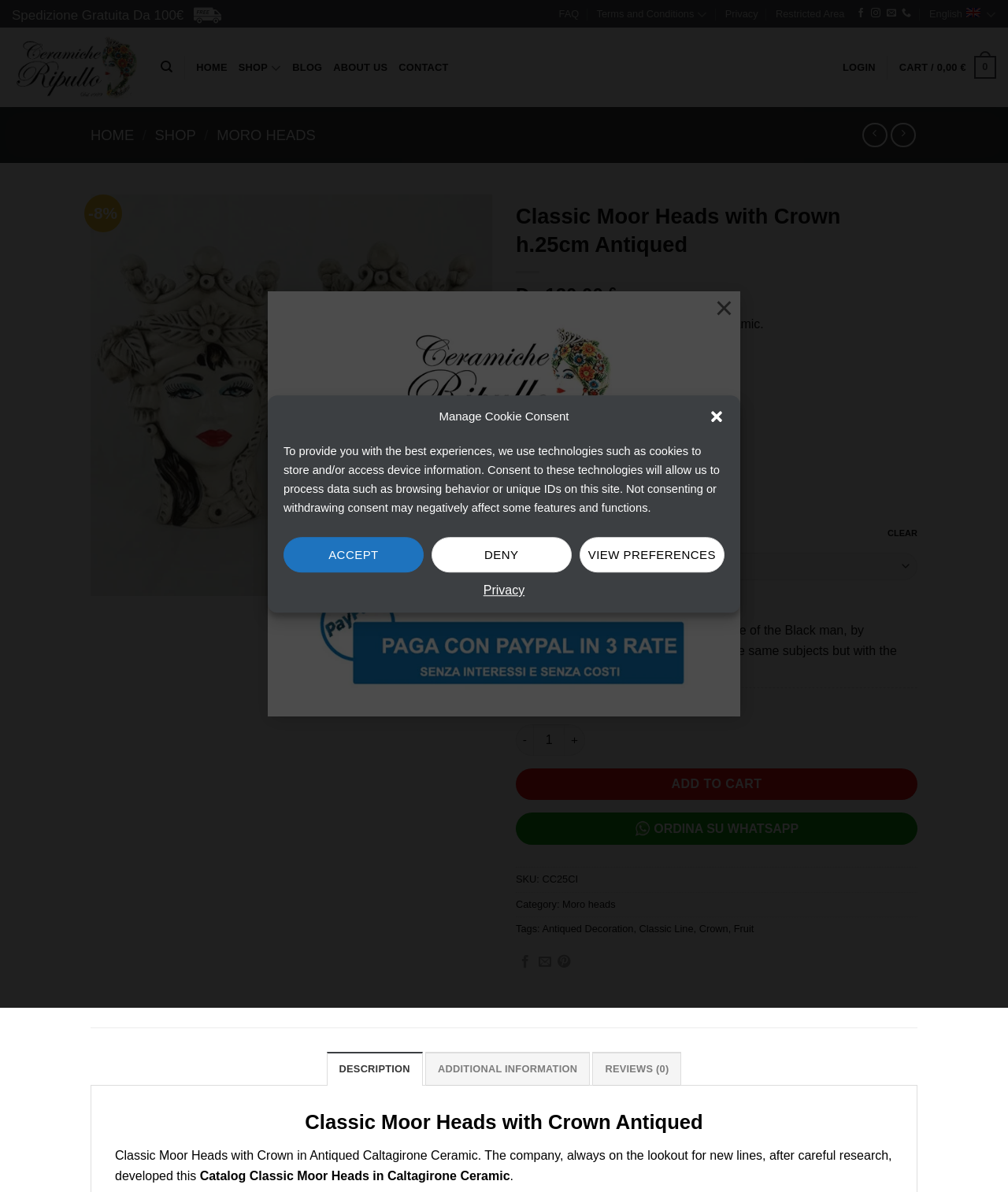Identify the bounding box coordinates of the part that should be clicked to carry out this instruction: "Click the 'SHOP' link".

[0.237, 0.042, 0.279, 0.071]